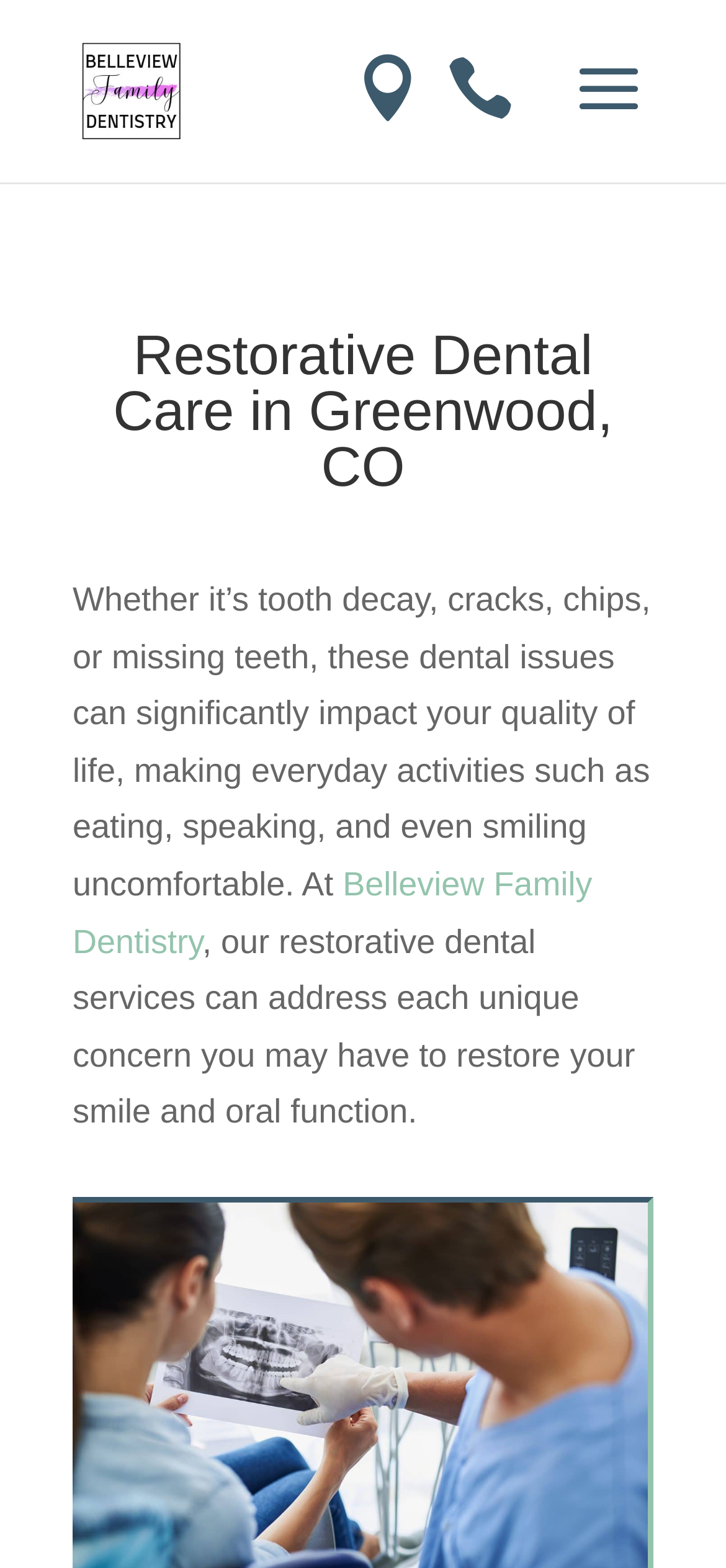Find the coordinates for the bounding box of the element with this description: "Belleview Family Dentistry".

[0.1, 0.552, 0.816, 0.612]